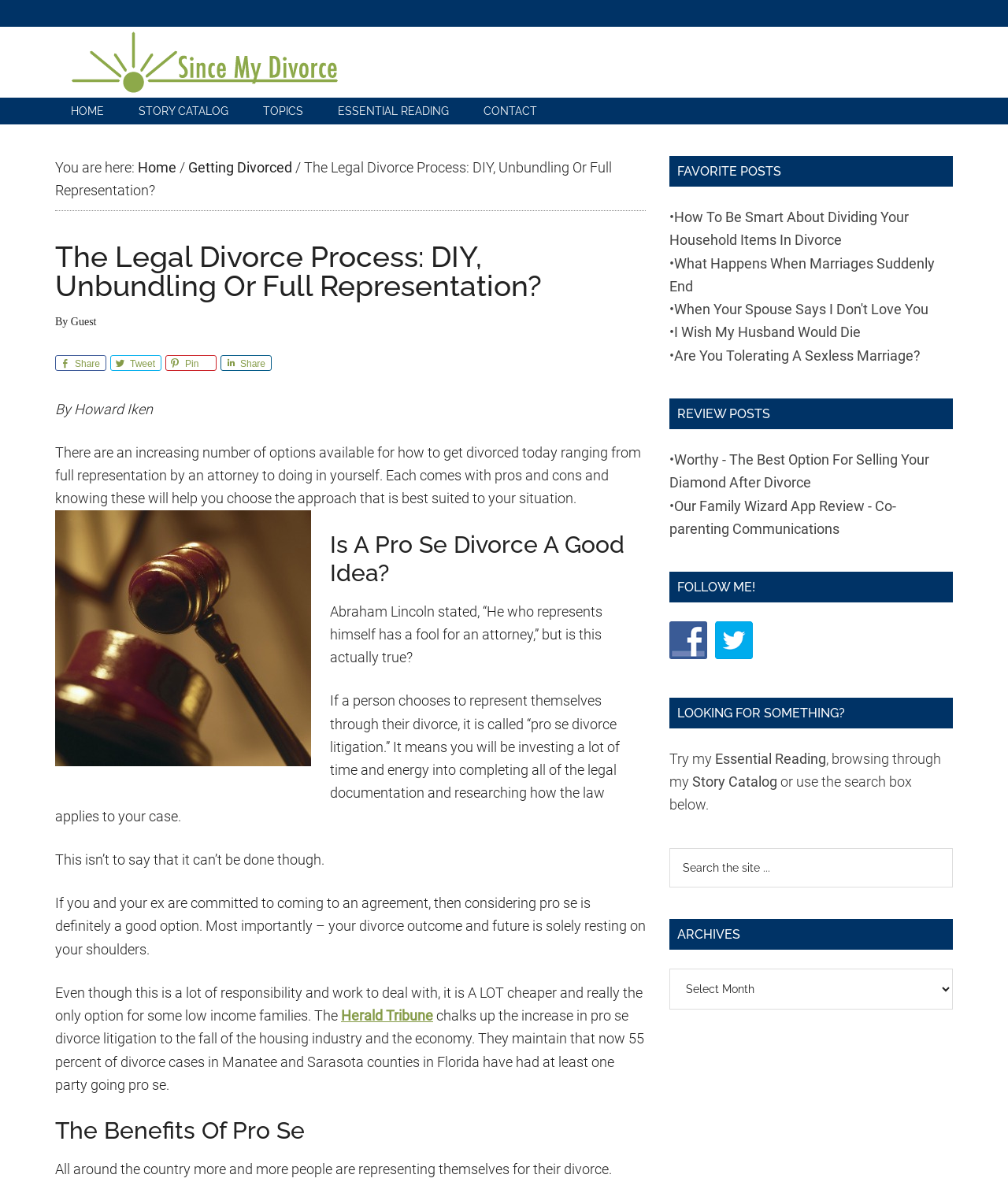Identify the bounding box coordinates of the part that should be clicked to carry out this instruction: "Share on Facebook".

[0.055, 0.301, 0.105, 0.314]